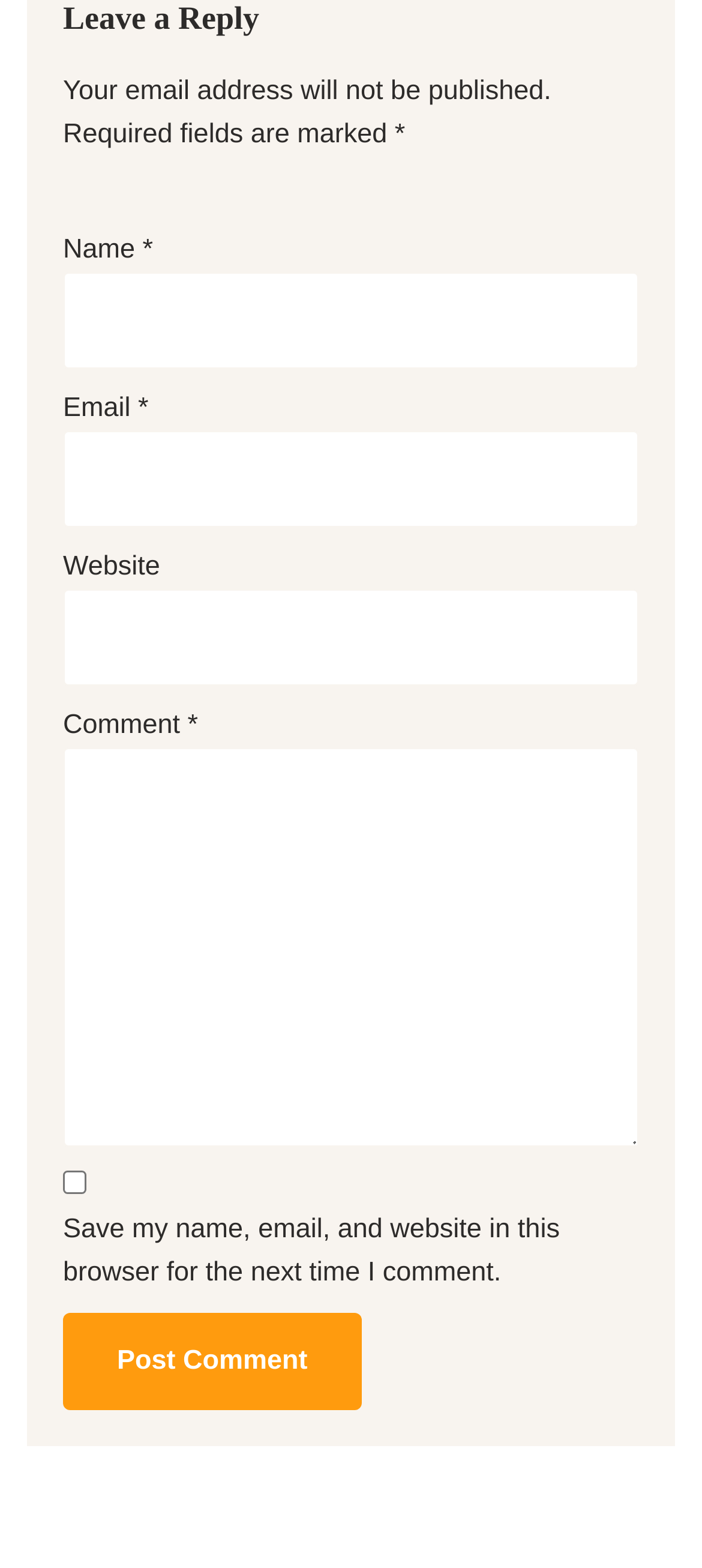What is the purpose of the button?
Based on the screenshot, provide a one-word or short-phrase response.

Post Comment